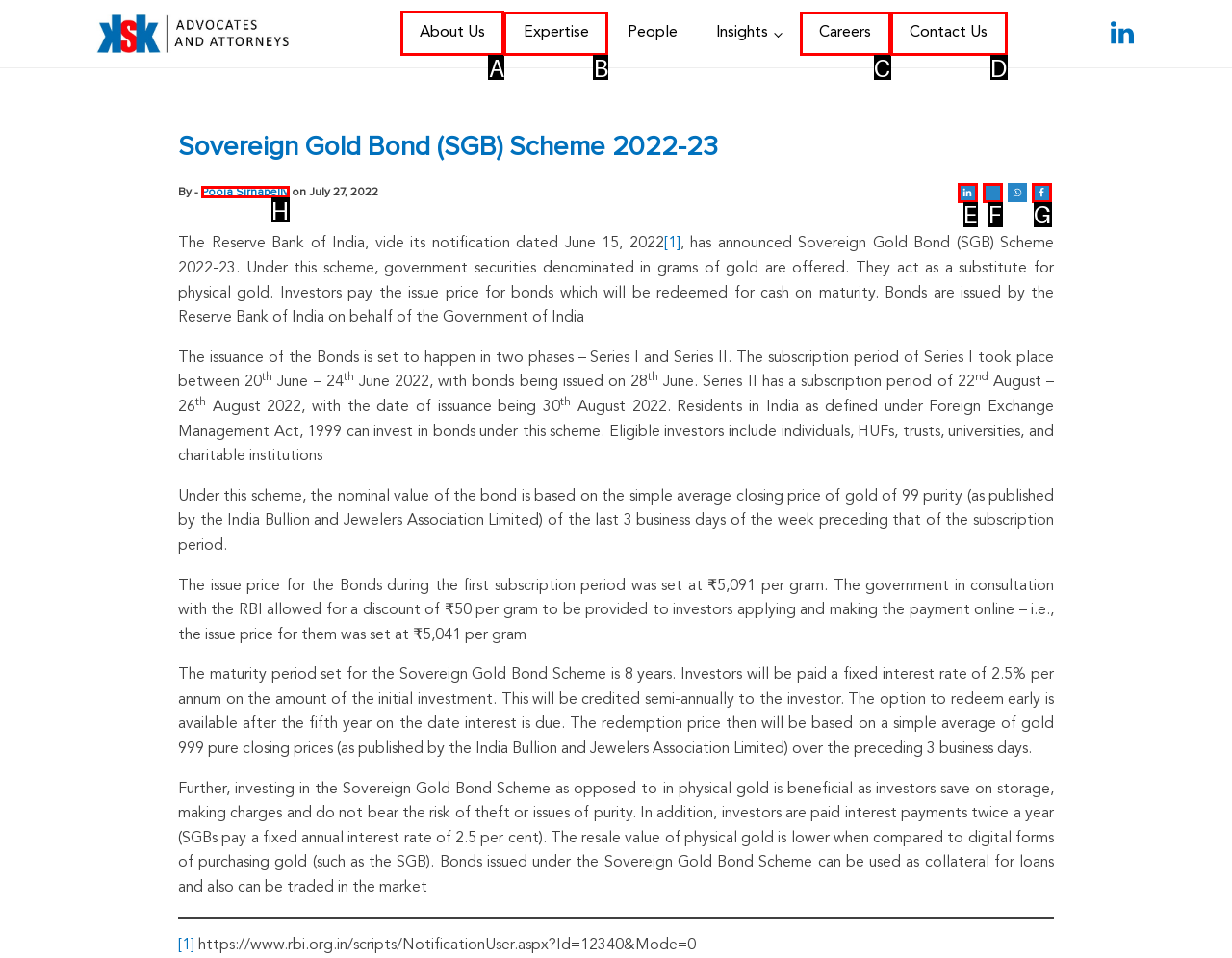Determine which HTML element should be clicked to carry out the following task: Click the 'About Us' link Respond with the letter of the appropriate option.

A